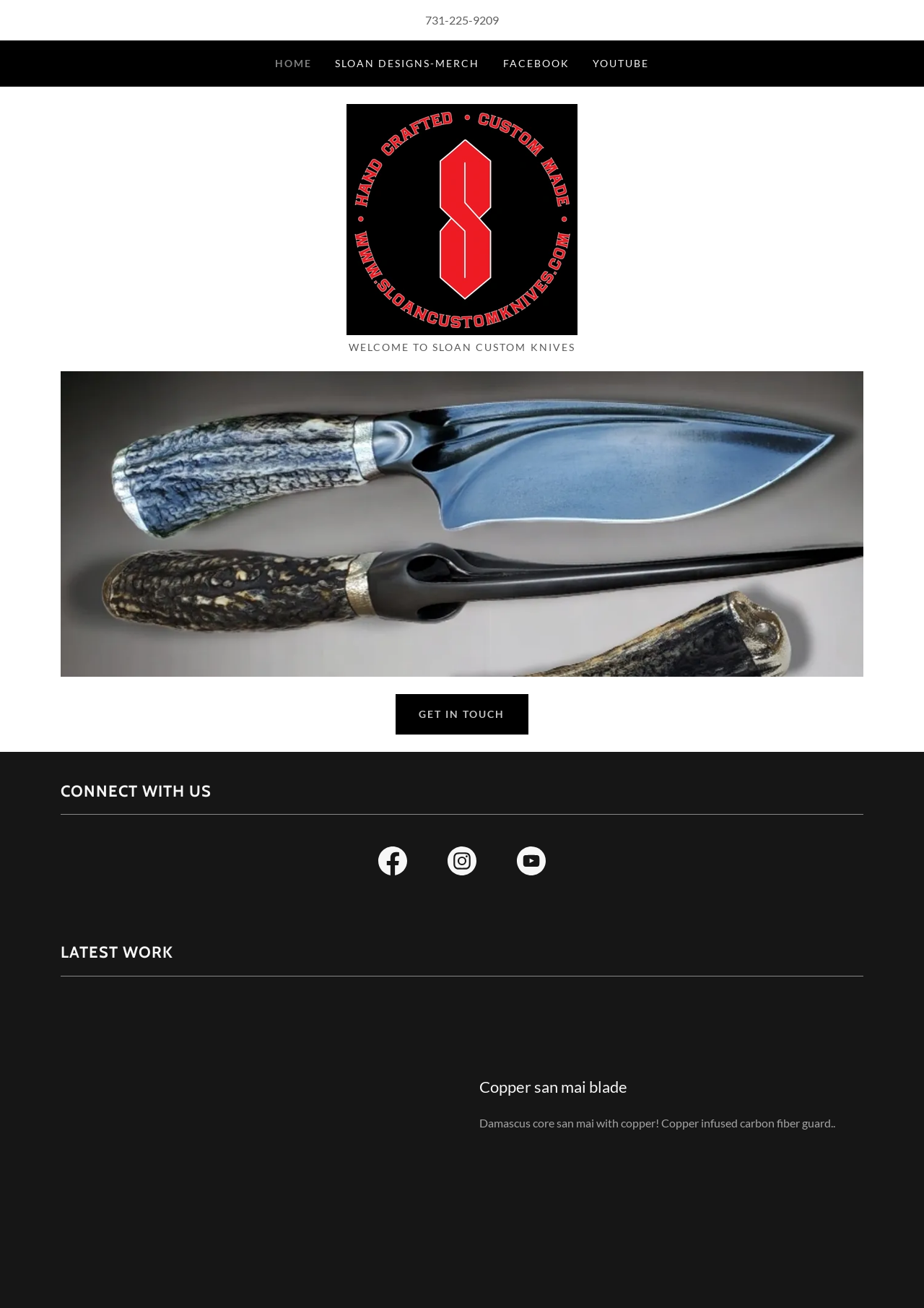Provide the bounding box coordinates of the HTML element described by the text: "Recipes".

None